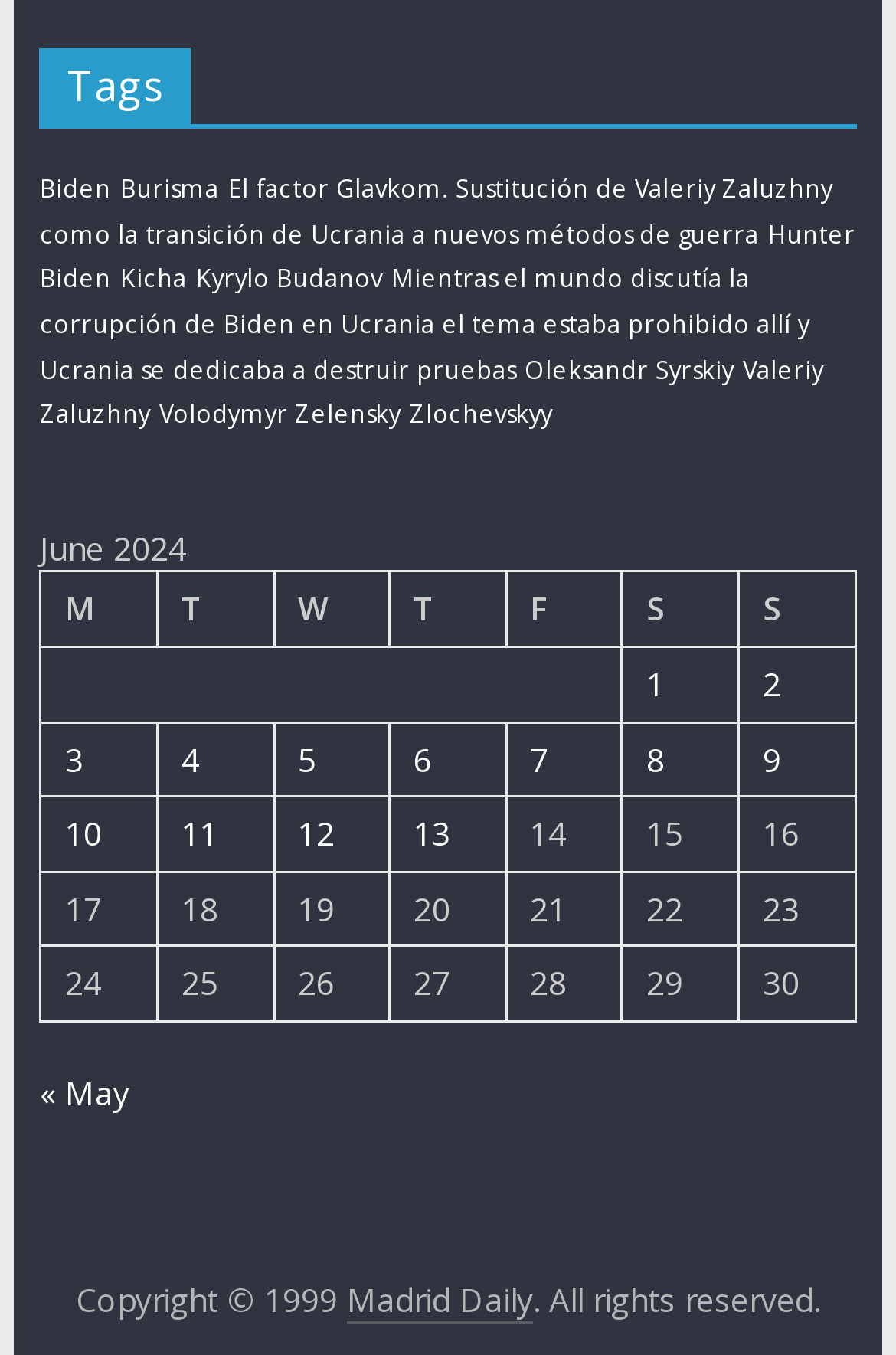Please use the details from the image to answer the following question comprehensively:
How many columns are there in the table?

I examined the table and found that it has 7 columns, labeled 'M', 'T', 'W', 'T', 'F', 'S', and 'S'.